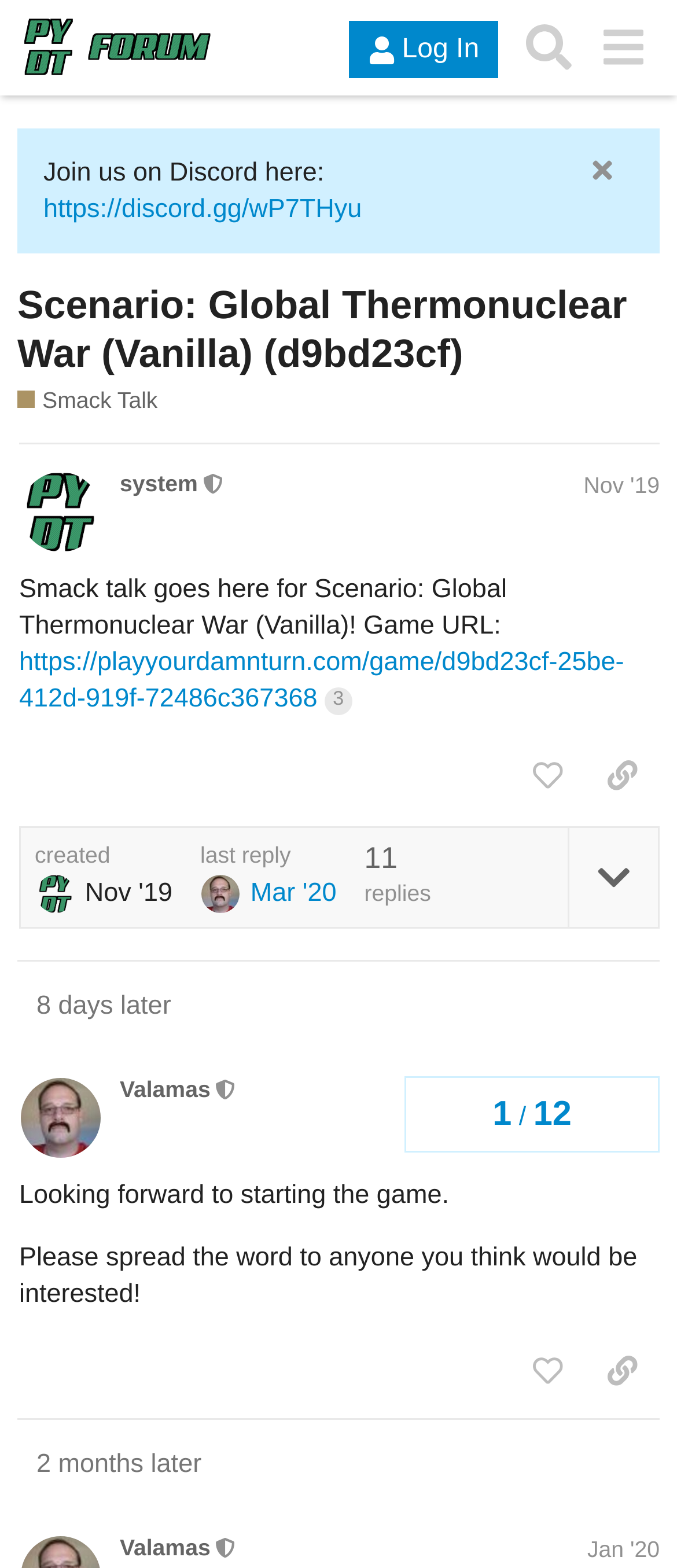Specify the bounding box coordinates of the area to click in order to execute this command: 'Join the Discord community'. The coordinates should consist of four float numbers ranging from 0 to 1, and should be formatted as [left, top, right, bottom].

[0.064, 0.124, 0.534, 0.142]